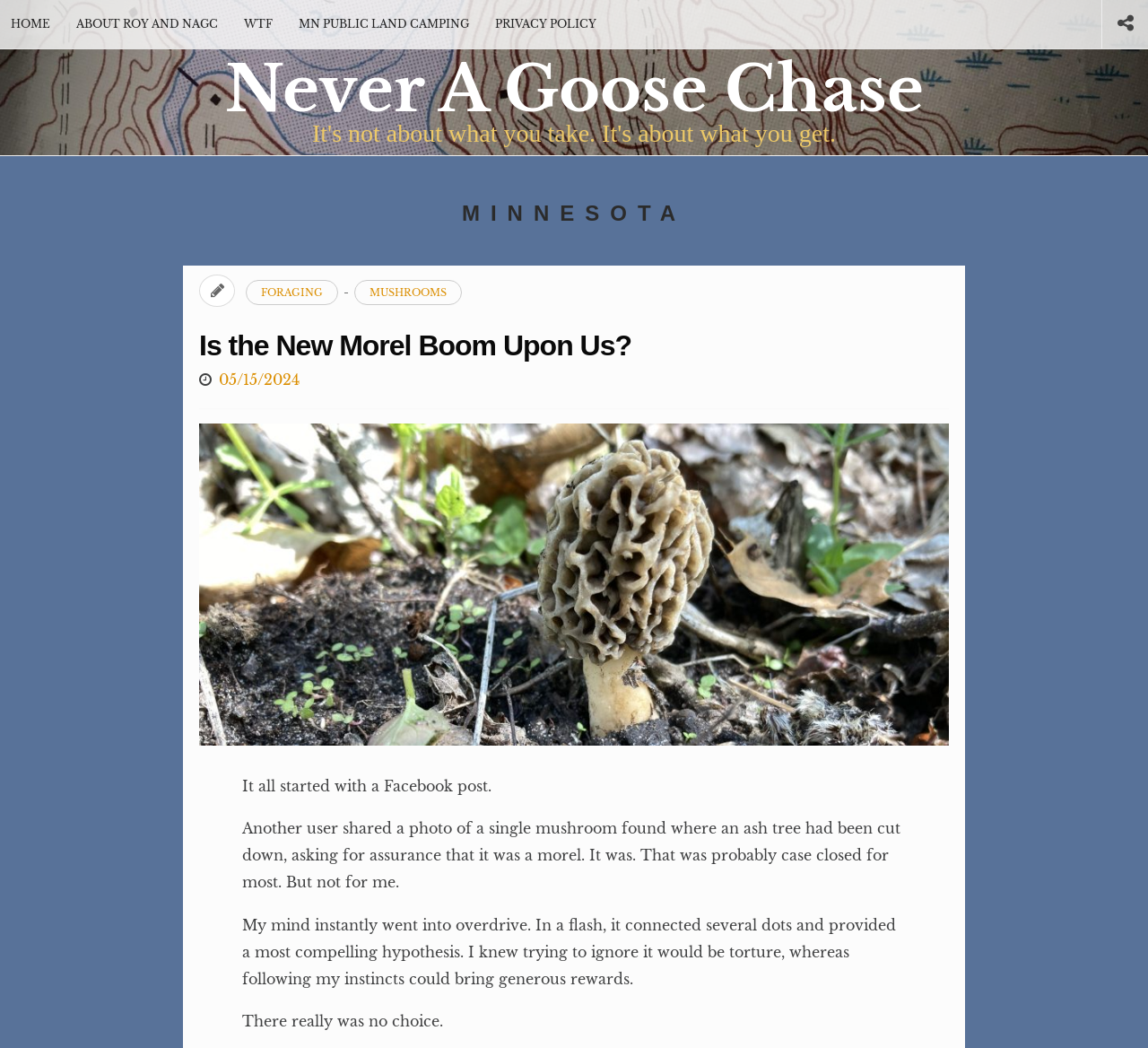Given the following UI element description: "Social", find the bounding box coordinates in the webpage screenshot.

[0.959, 0.0, 1.0, 0.046]